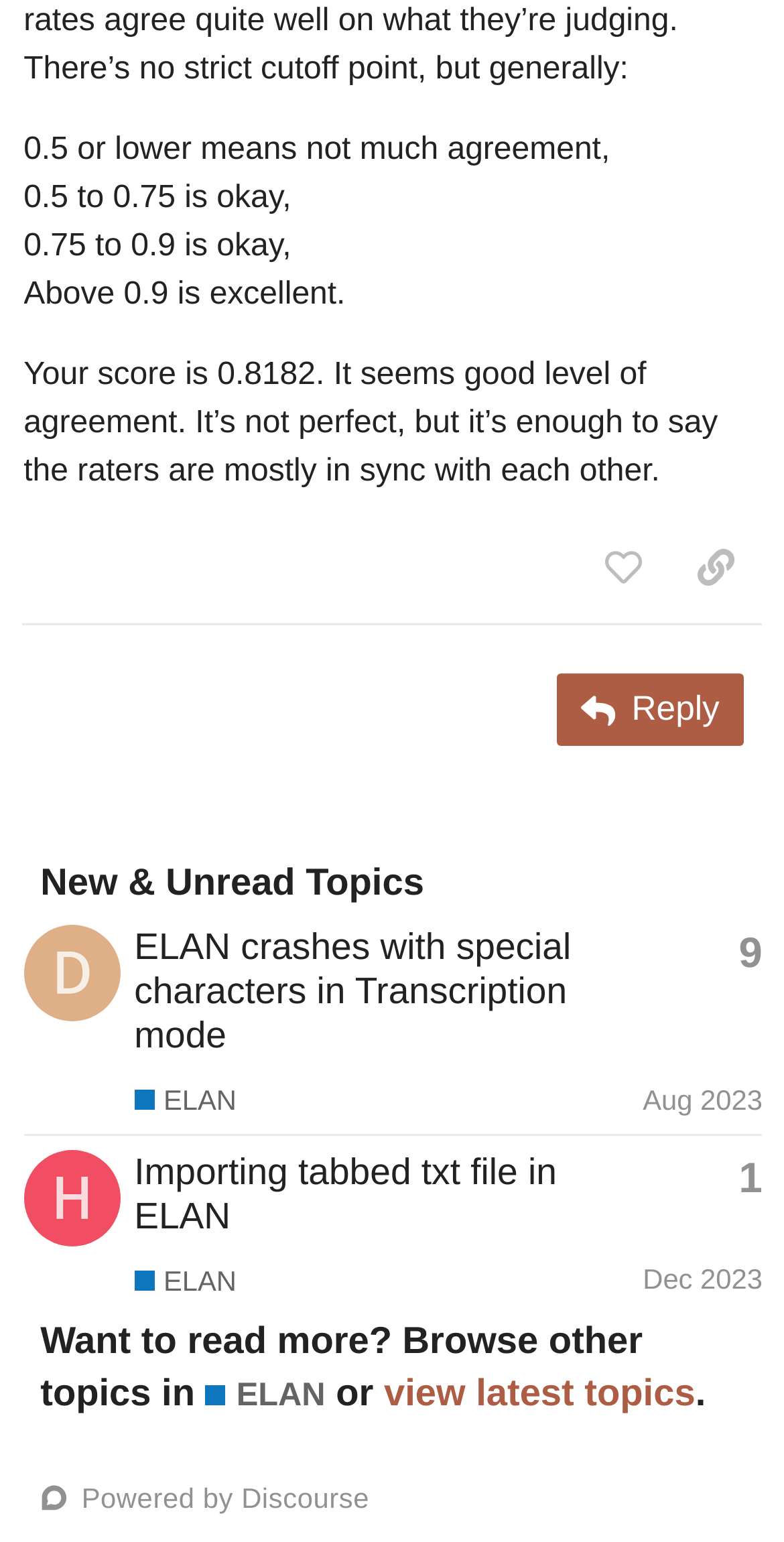Examine the screenshot and answer the question in as much detail as possible: What is the purpose of the 'Reply' button?

The 'Reply' button is located below a post, suggesting that its purpose is to allow users to respond to the post.